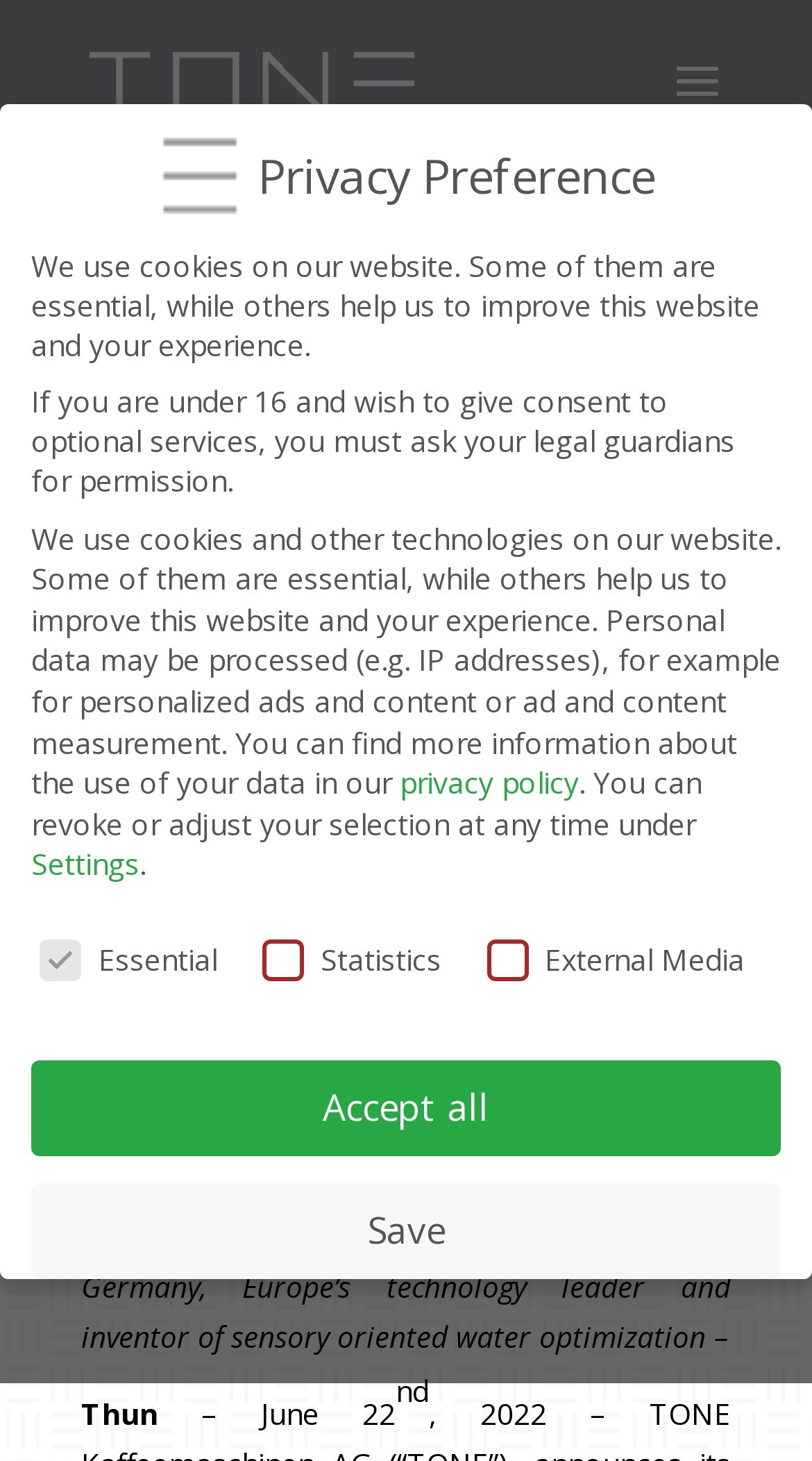Pinpoint the bounding box coordinates for the area that should be clicked to perform the following instruction: "Read the article by Elisa".

[0.149, 0.298, 0.223, 0.325]